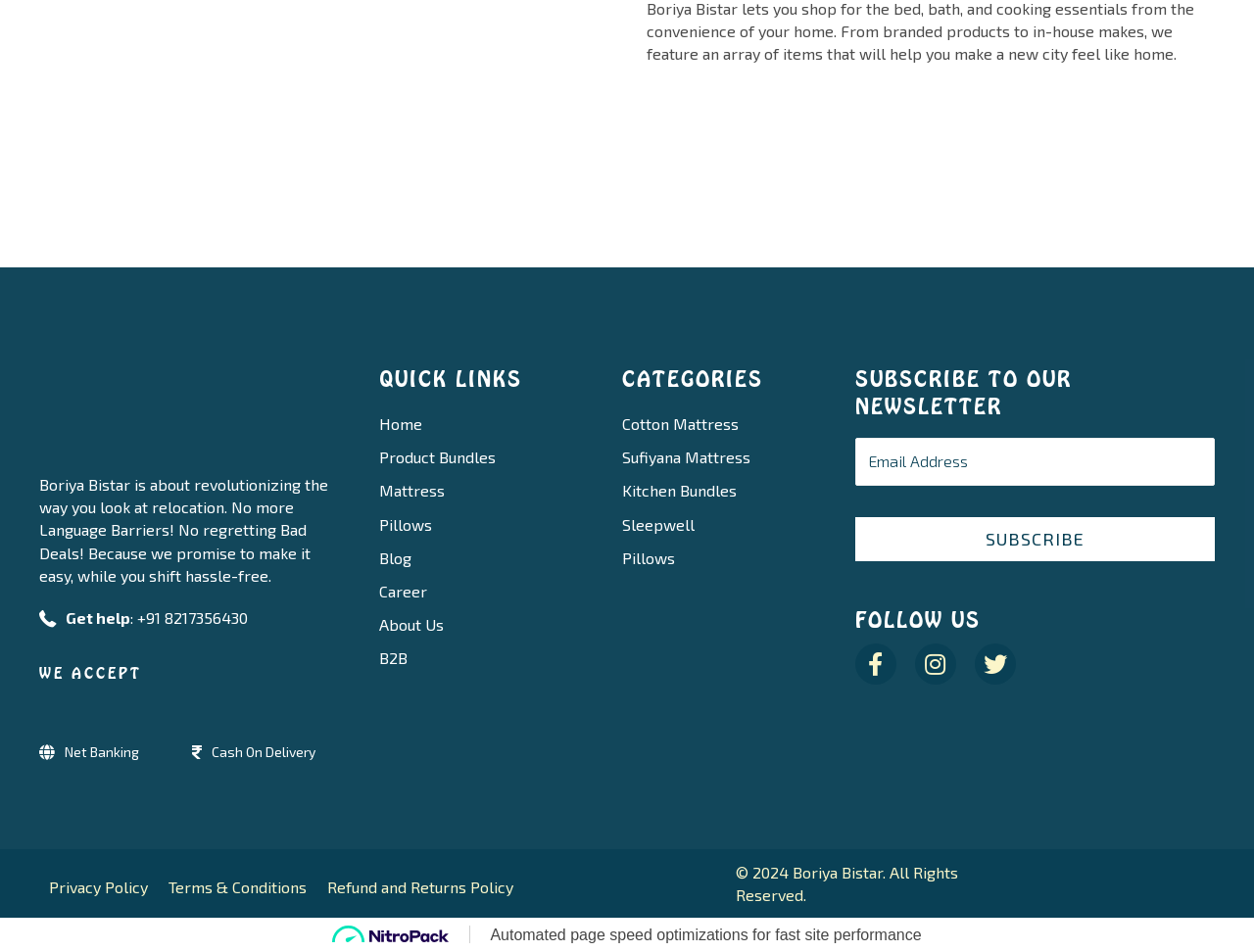Please identify the bounding box coordinates of the clickable area that will fulfill the following instruction: "Navigate to the Home page". The coordinates should be in the format of four float numbers between 0 and 1, i.e., [left, top, right, bottom].

[0.302, 0.423, 0.465, 0.457]